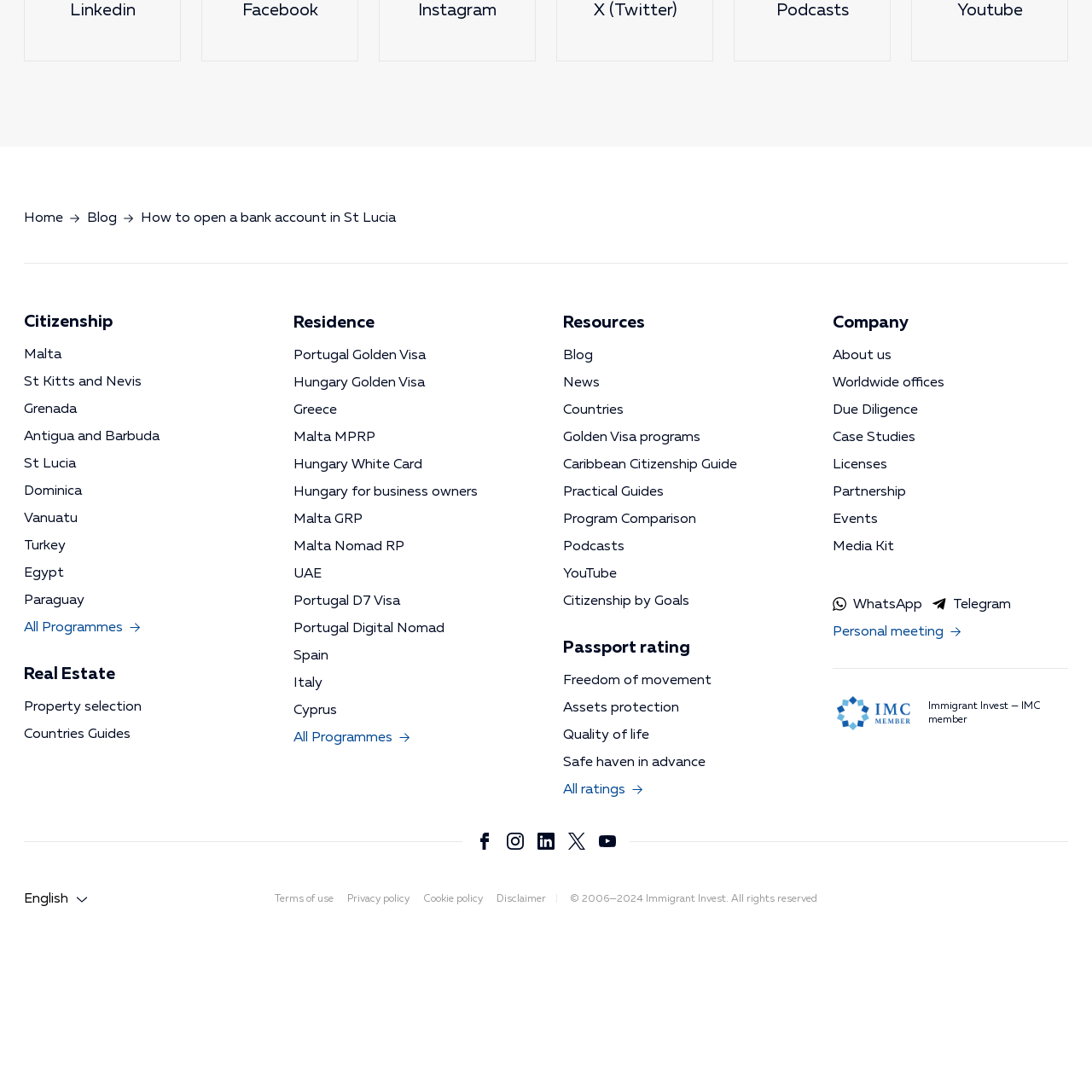Extract the bounding box coordinates for the HTML element that matches this description: "Countries Guides". The coordinates should be four float numbers between 0 and 1, i.e., [left, top, right, bottom].

[0.022, 0.665, 0.12, 0.68]